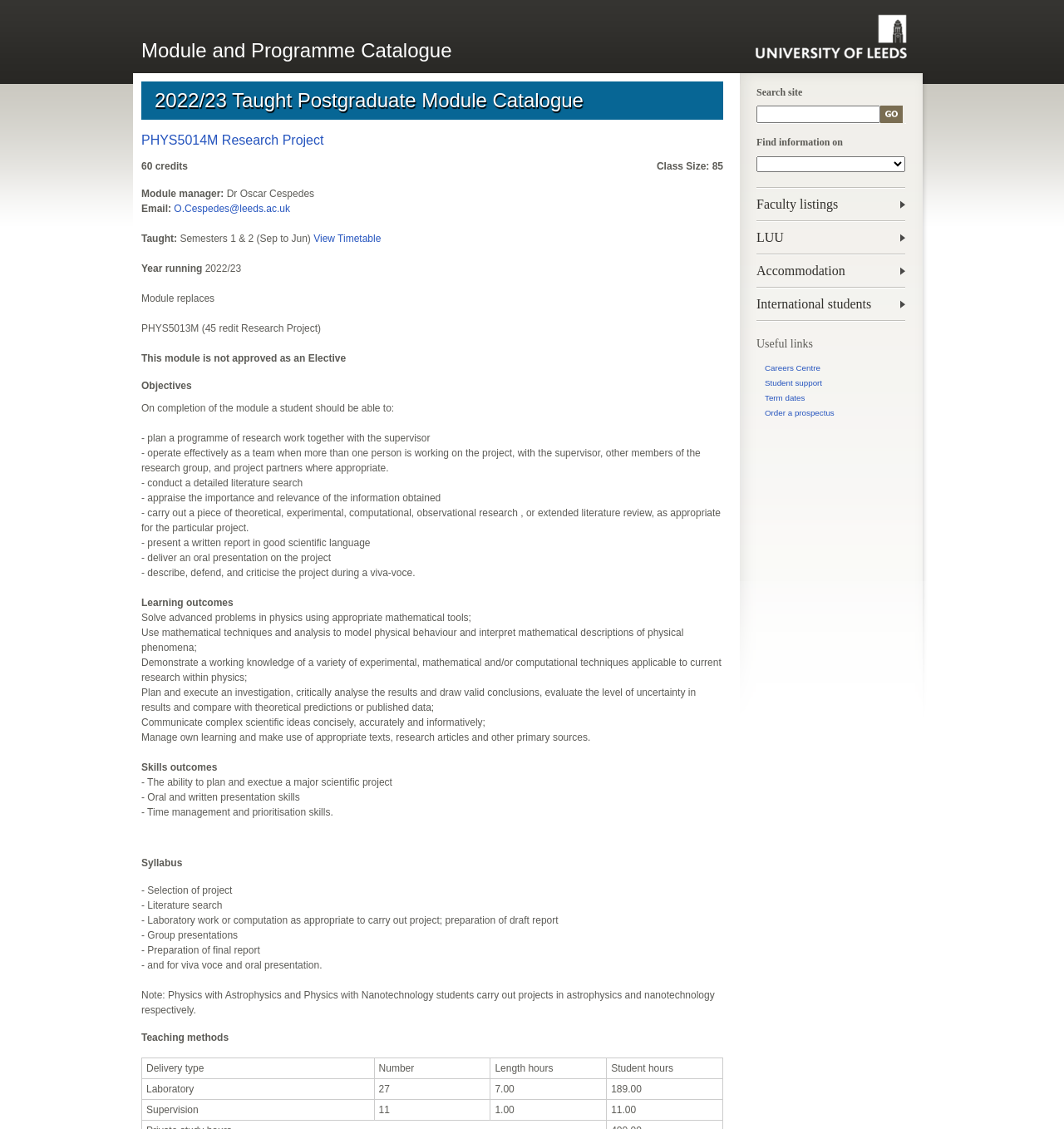Please answer the following query using a single word or phrase: 
What is the duration of the laboratory work?

7.00 hours